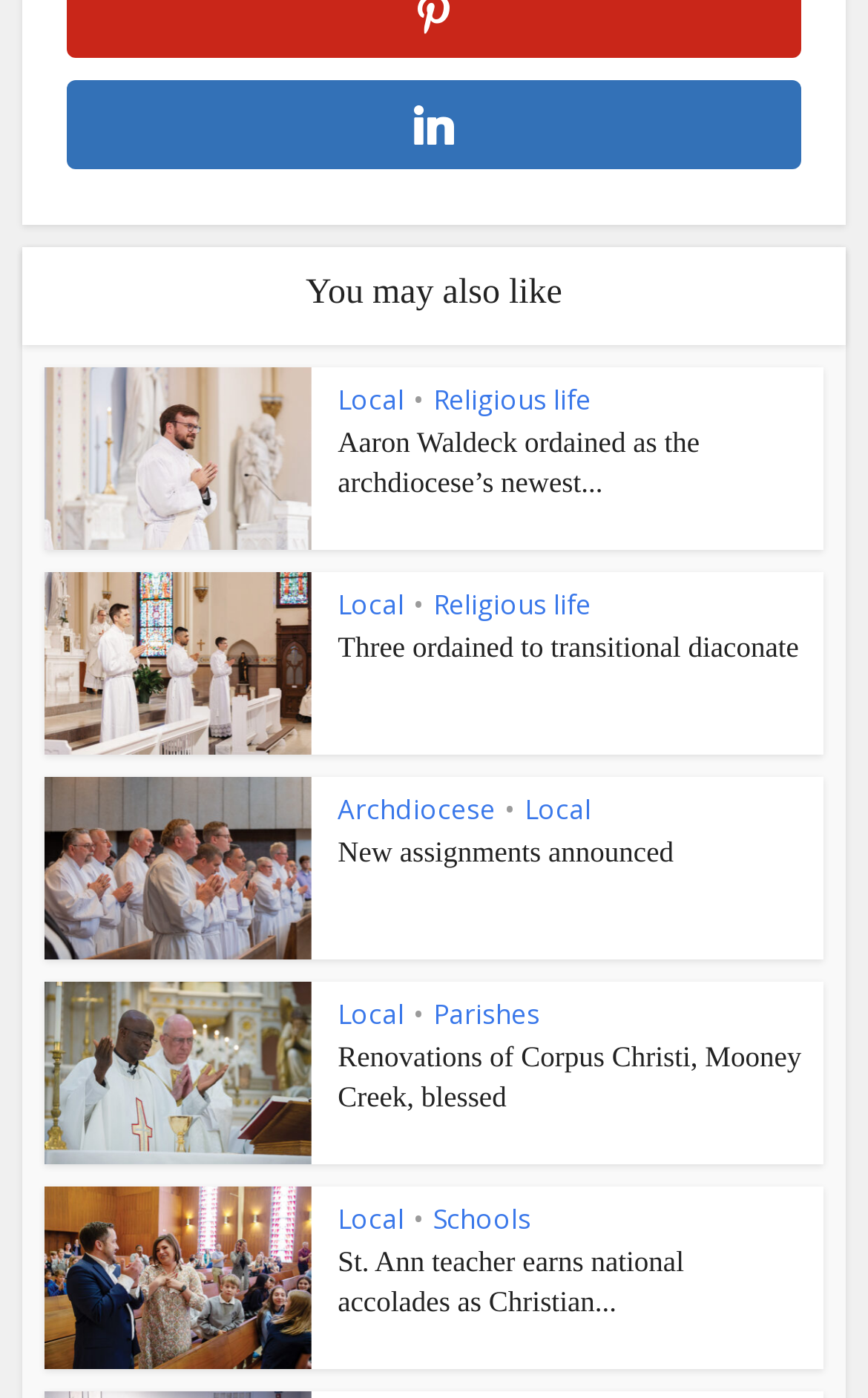Identify the bounding box coordinates for the region to click in order to carry out this instruction: "Learn about 'Renovations of Corpus Christi, Mooney Creek, blessed'". Provide the coordinates using four float numbers between 0 and 1, formatted as [left, top, right, bottom].

[0.389, 0.744, 0.923, 0.797]